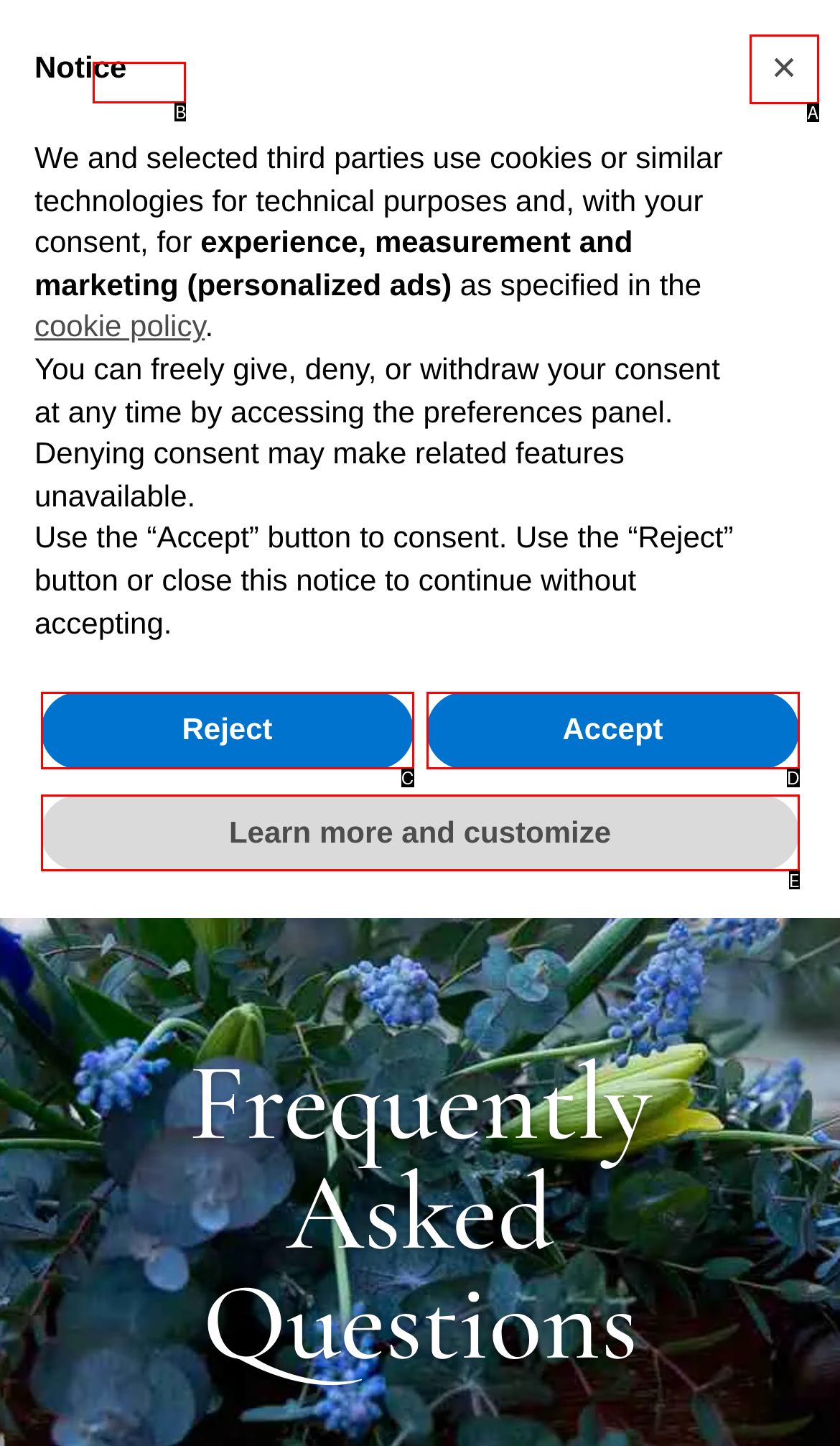Identify the option that best fits this description: ReddIt
Answer with the appropriate letter directly.

None